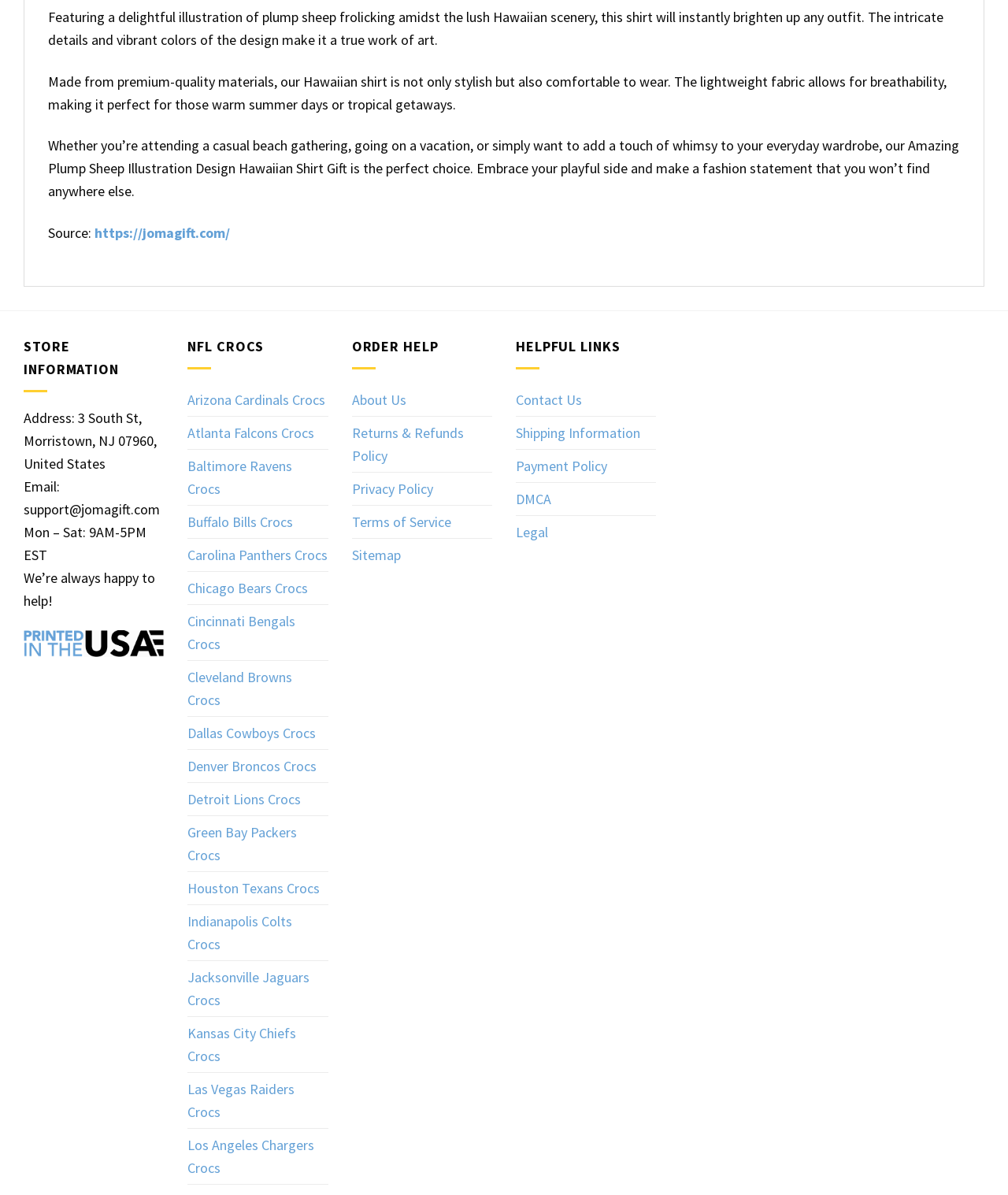Answer the following query with a single word or phrase:
What is the material of the Hawaiian shirt?

Premium-quality materials